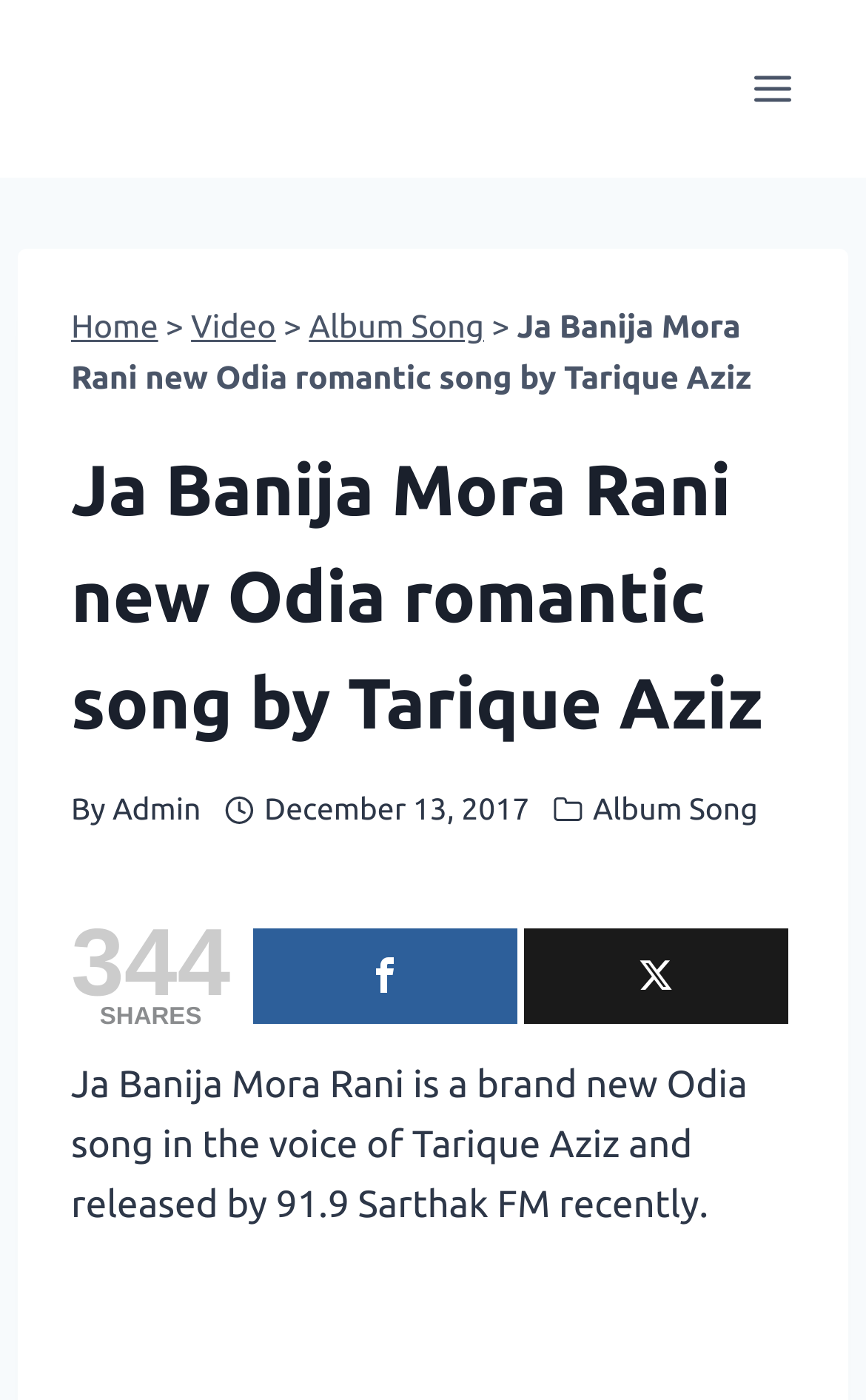What is the name of the FM station that released the song?
Please ensure your answer to the question is detailed and covers all necessary aspects.

The name of the FM station that released the song can be found in the paragraph 'Ja Banija Mora Rani is a brand new Odia song in the voice of Tarique Aziz and released by 91.9 Sarthak FM recently.' which is located at the bottom of the webpage.